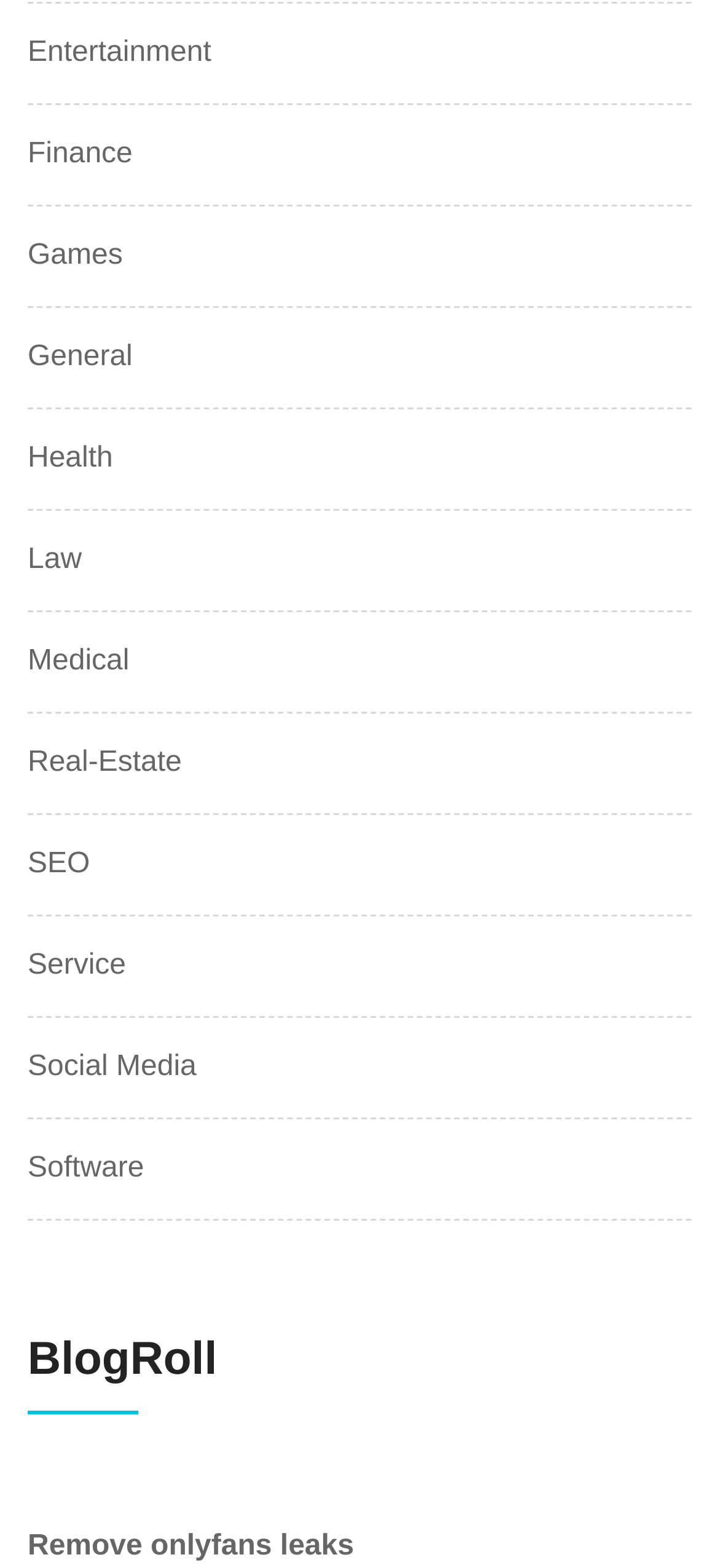Based on the element description, predict the bounding box coordinates (top-left x, top-left y, bottom-right x, bottom-right y) for the UI element in the screenshot: Child Care

None